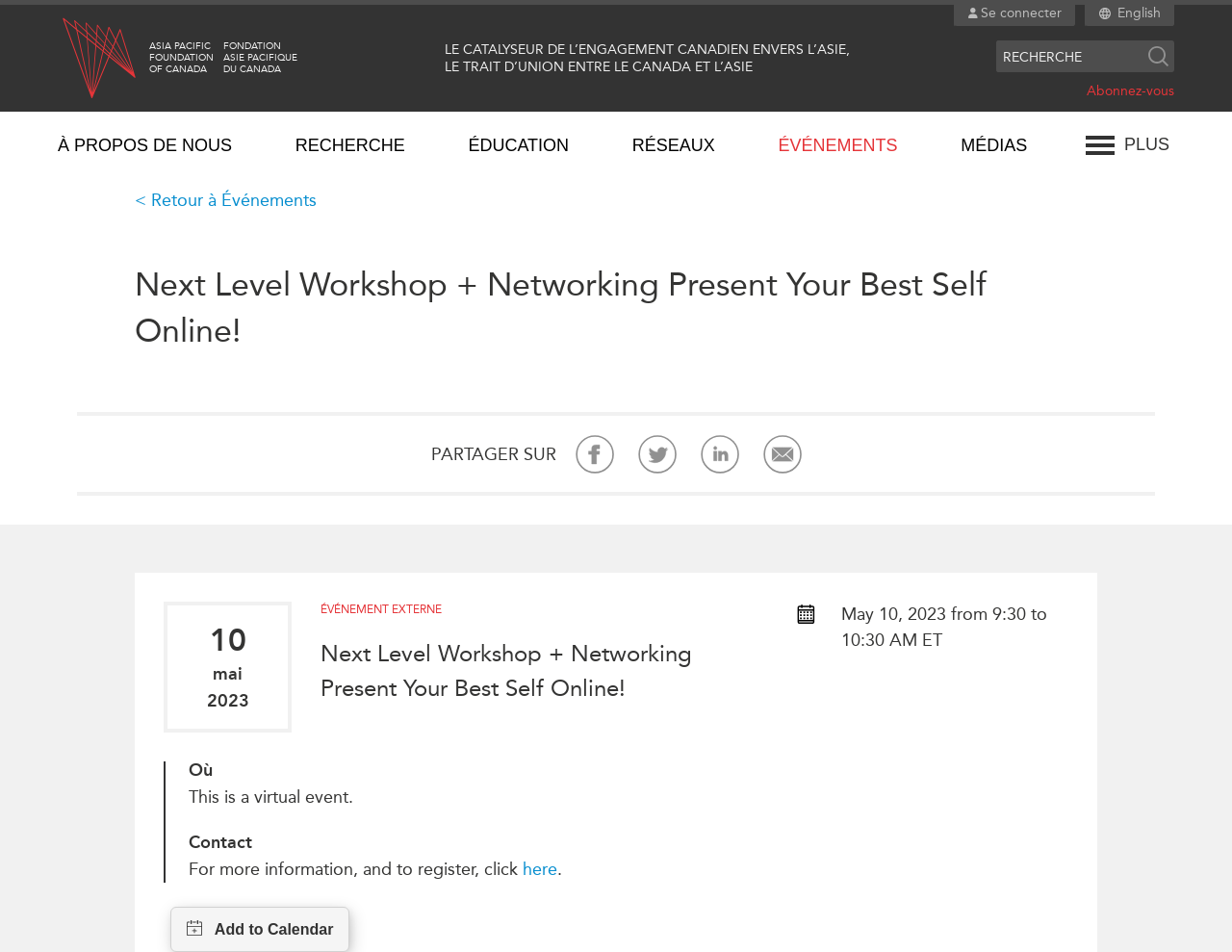Please determine the bounding box of the UI element that matches this description: Quoi de neuf. The coordinates should be given as (top-left x, top-left y, bottom-right x, bottom-right y), with all values between 0 and 1.

[0.023, 0.188, 0.237, 0.226]